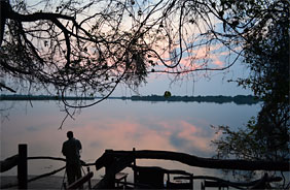With reference to the screenshot, provide a detailed response to the question below:
What is the atmosphere of Guma Lagoon Camp?

The caption describes the atmosphere of Guma Lagoon Camp as idyllic, which is evident from the serene and peaceful landscape depicted in the image, perfect for relaxation and reflection.